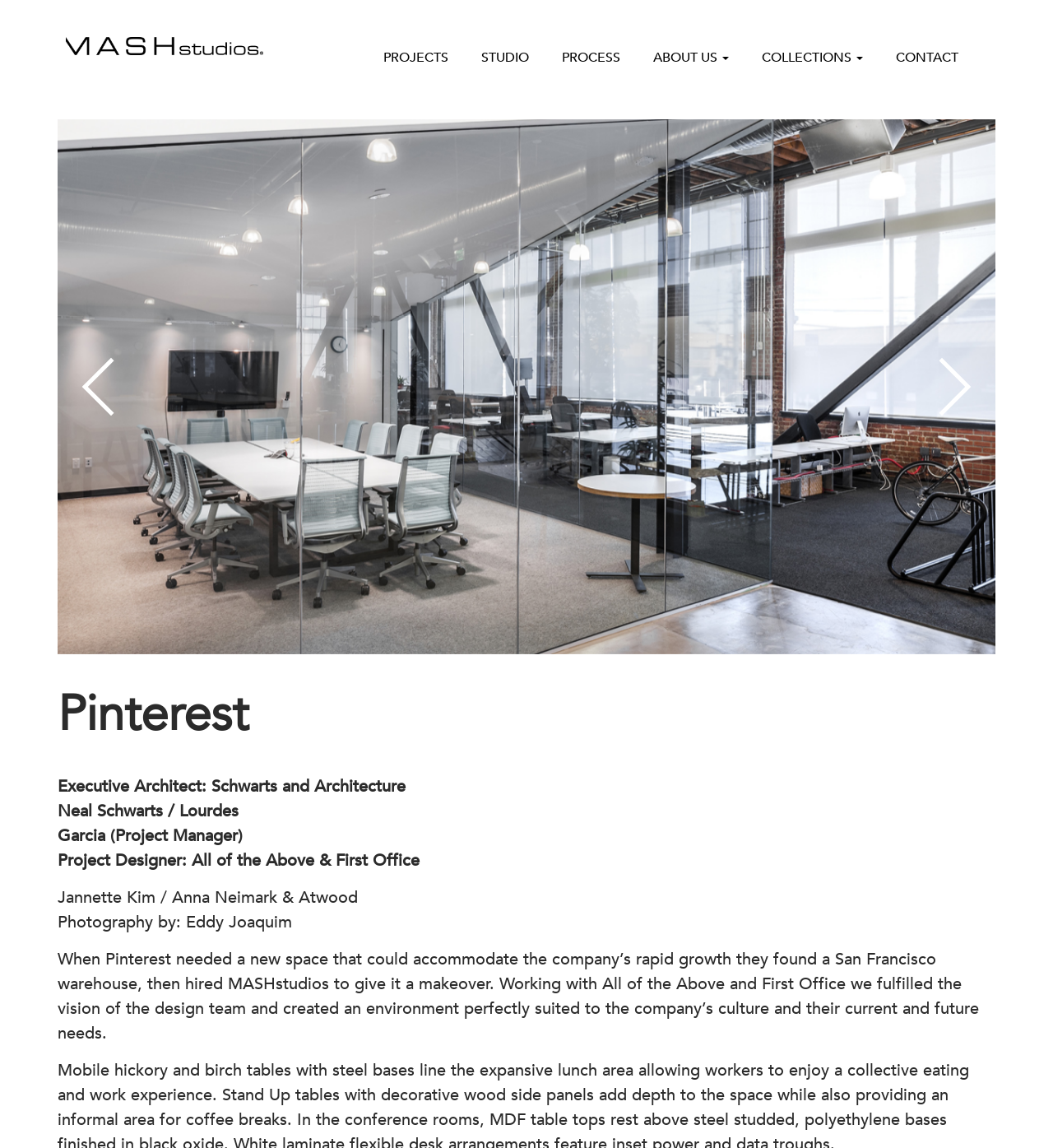What is the name of the company that needed a new space?
Give a thorough and detailed response to the question.

I found the answer by looking at the heading element on the webpage, which says 'Pinterest'. This heading is likely to be the title of the project, and Pinterest is the company that needed a new space.